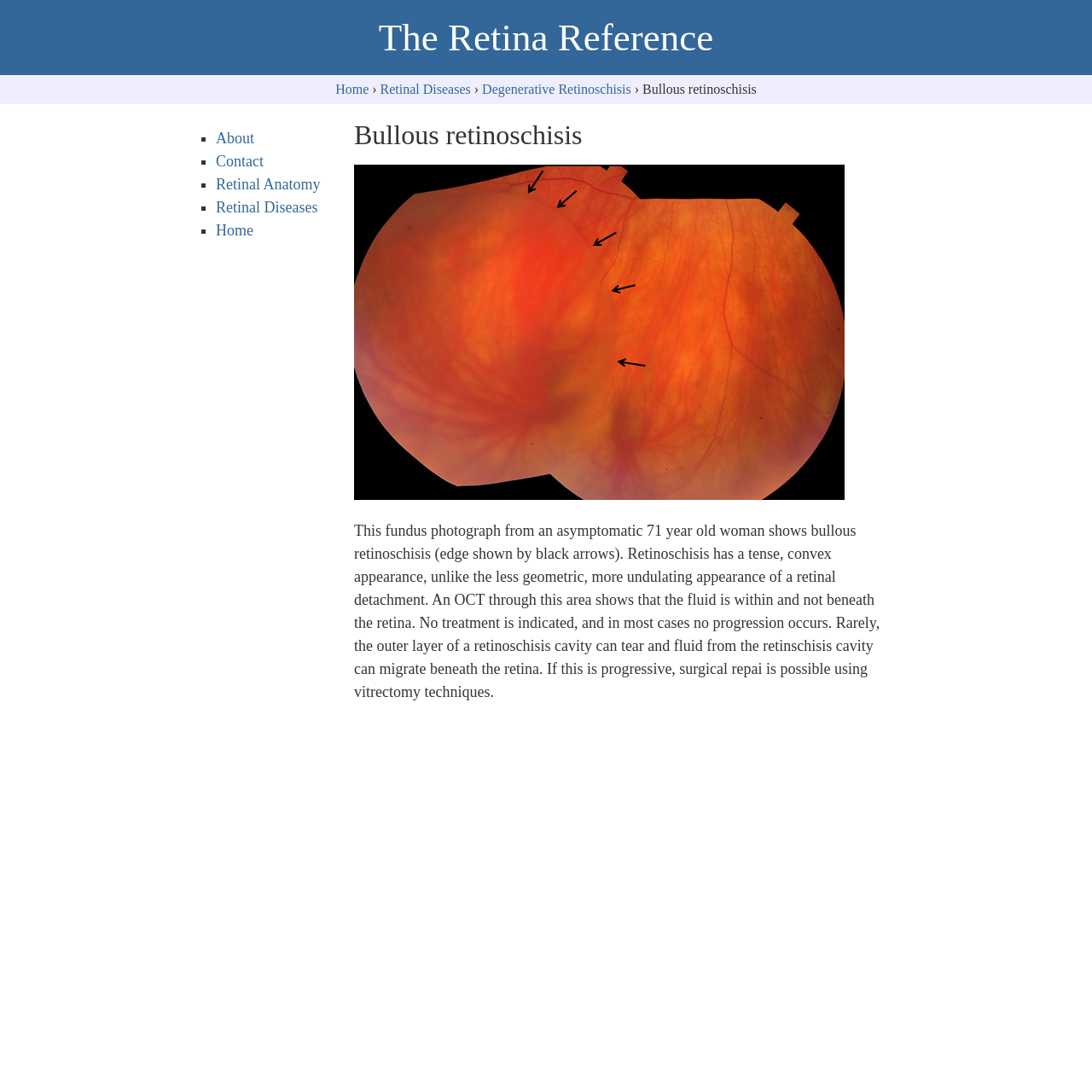Use a single word or phrase to answer this question: 
What is the location of the link 'Retinal Anatomy'?

Below the image